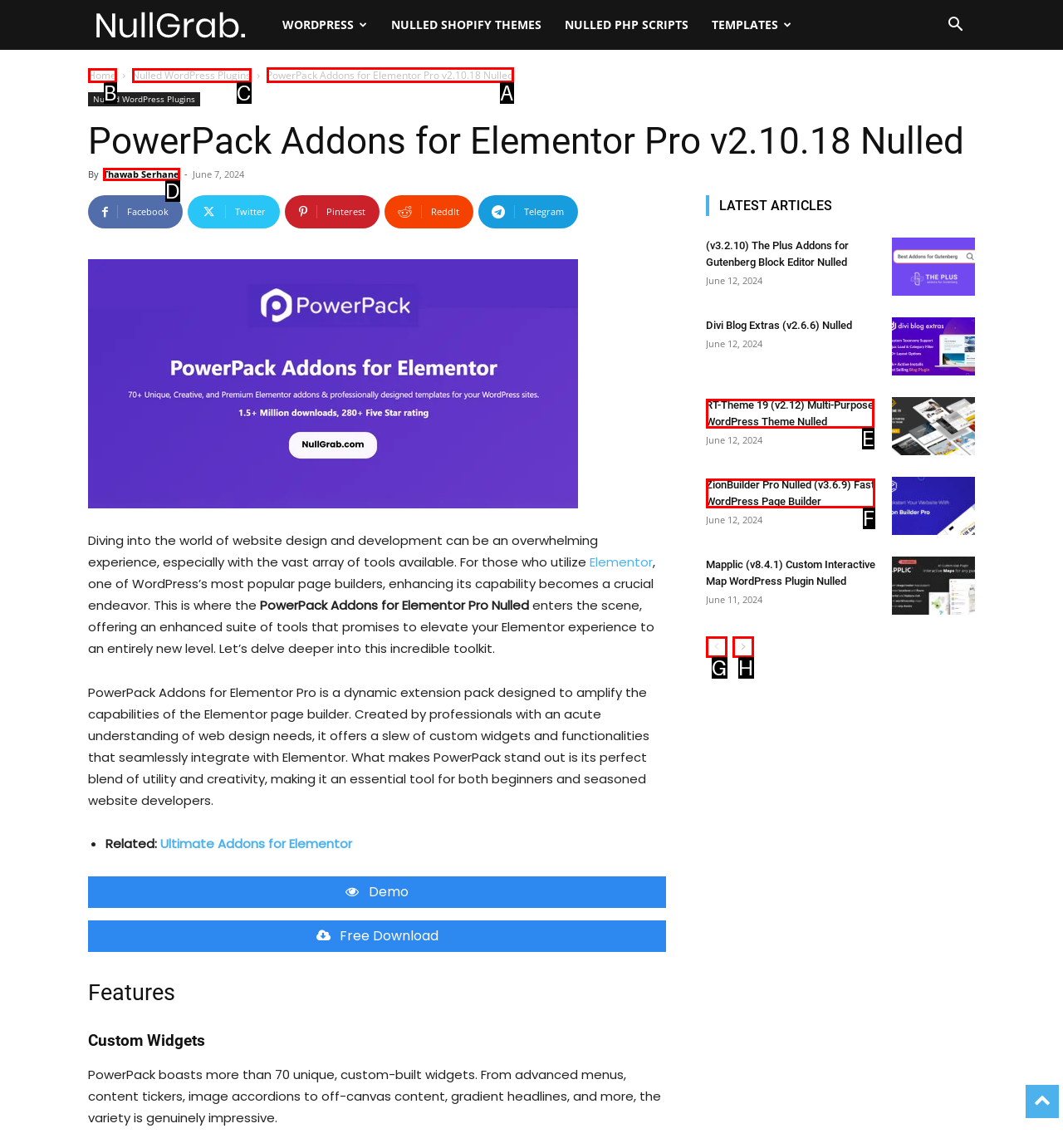Determine which HTML element to click on in order to complete the action: Read more about 'PowerPack Addons for Elementor Pro v2.10.18 Nulled'.
Reply with the letter of the selected option.

A